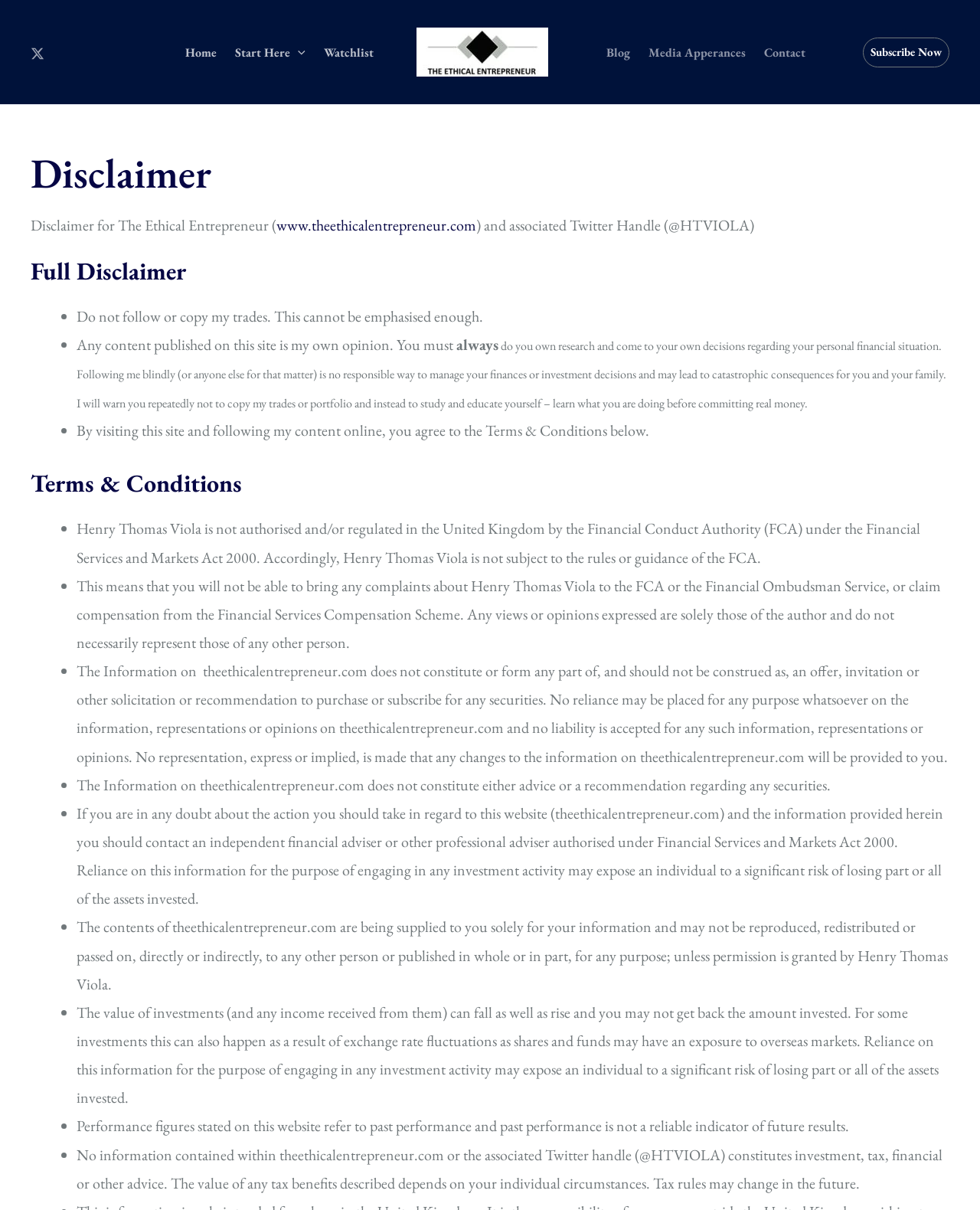Please identify the bounding box coordinates of the clickable area that will allow you to execute the instruction: "Click the 'Watchlist' link".

[0.321, 0.032, 0.391, 0.055]